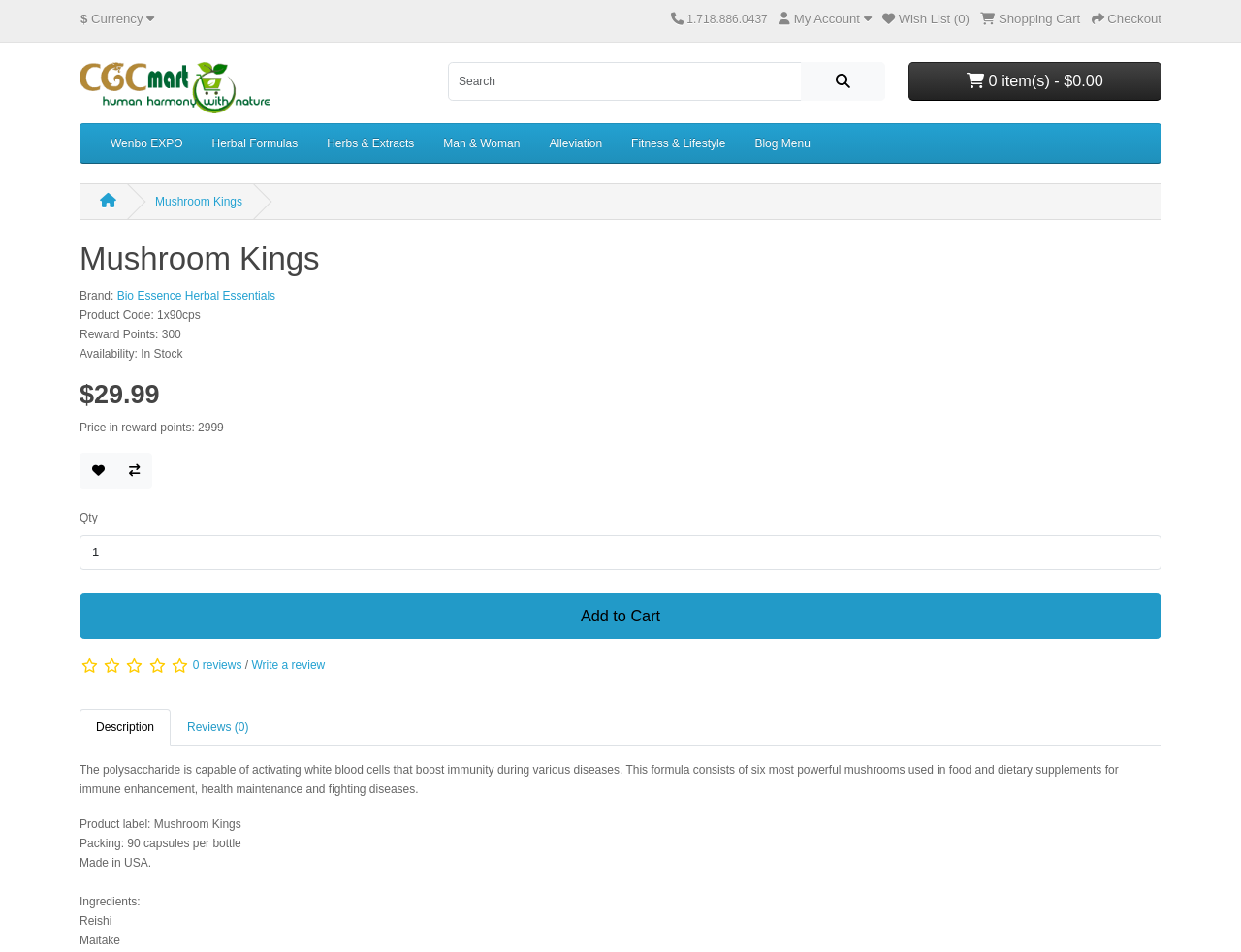Using the element description provided, determine the bounding box coordinates in the format (top-left x, top-left y, bottom-right x, bottom-right y). Ensure that all values are floating point numbers between 0 and 1. Element description: Add to Cart

[0.064, 0.623, 0.936, 0.672]